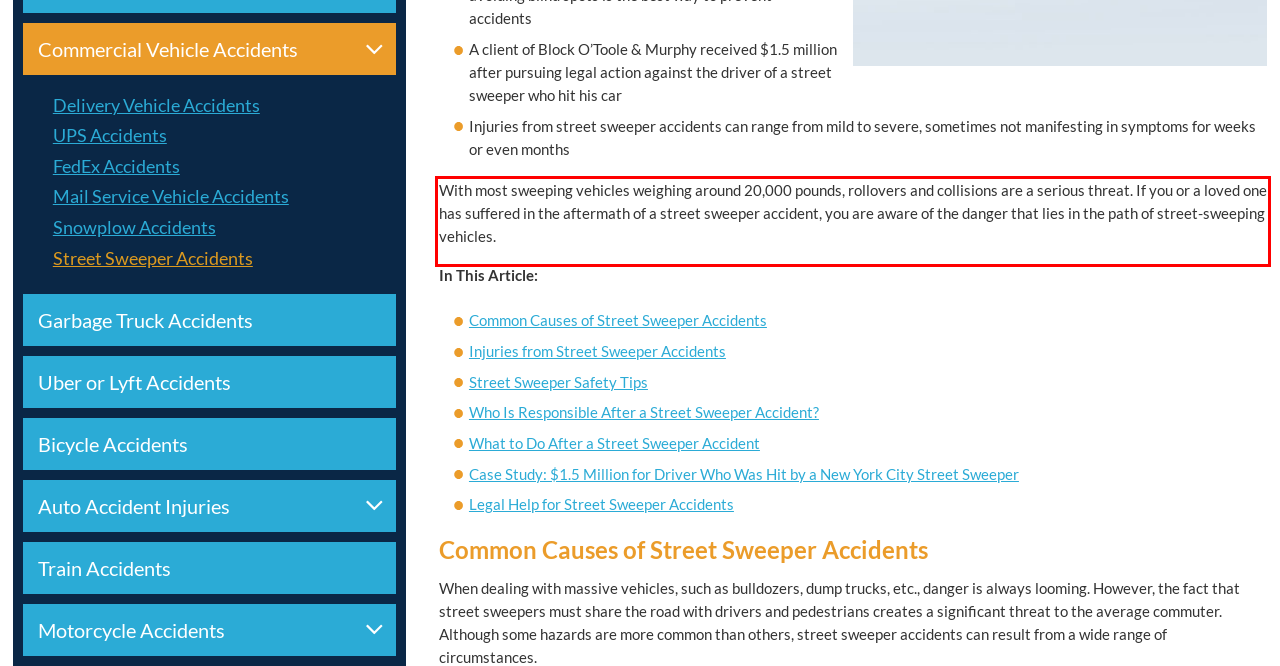Inspect the webpage screenshot that has a red bounding box and use OCR technology to read and display the text inside the red bounding box.

With most sweeping vehicles weighing around 20,000 pounds, rollovers and collisions are a serious threat. If you or a loved one has suffered in the aftermath of a street sweeper accident, you are aware of the danger that lies in the path of street-sweeping vehicles.